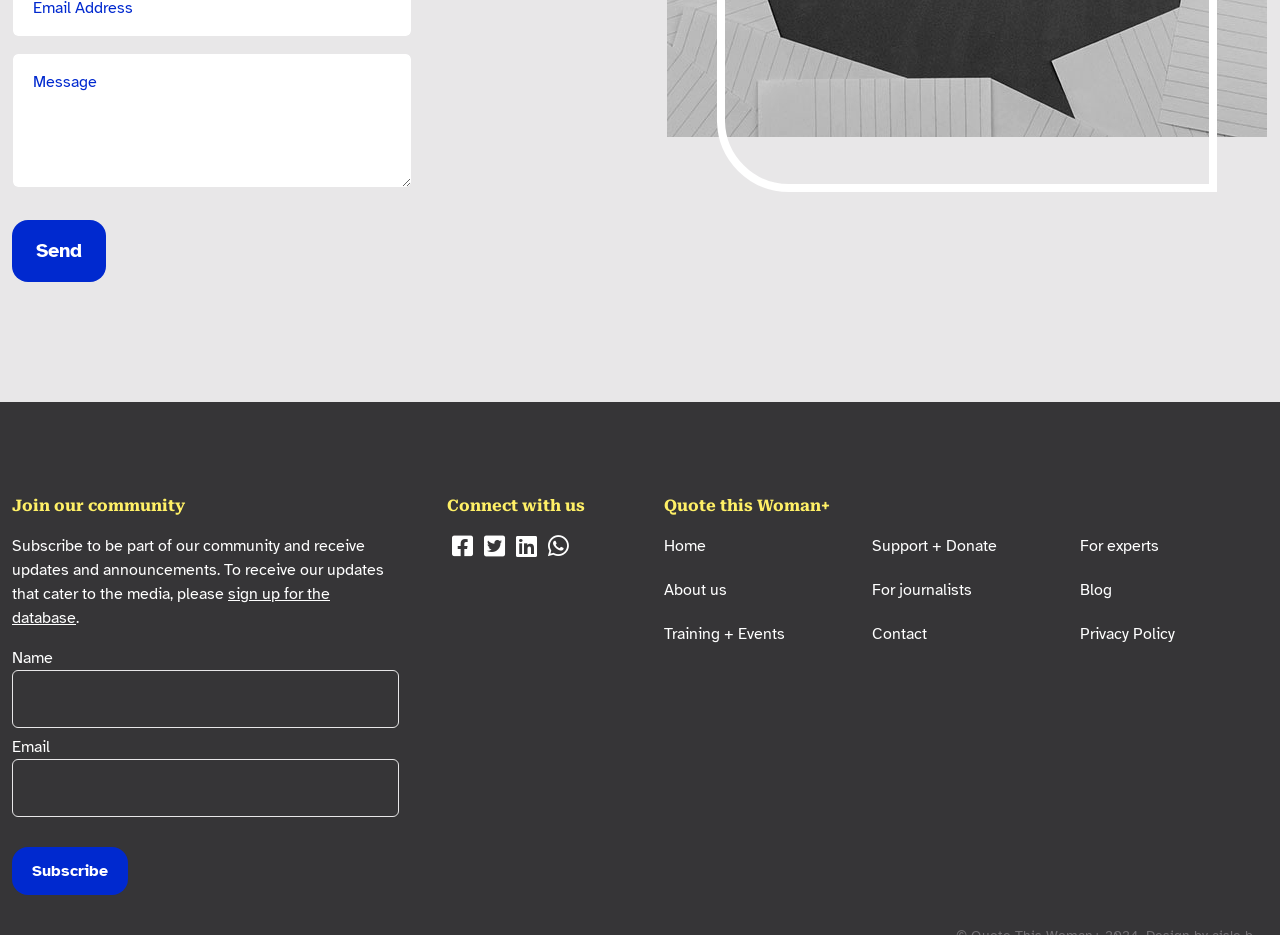Using the description: "sign up for the database", identify the bounding box of the corresponding UI element in the screenshot.

[0.009, 0.624, 0.258, 0.671]